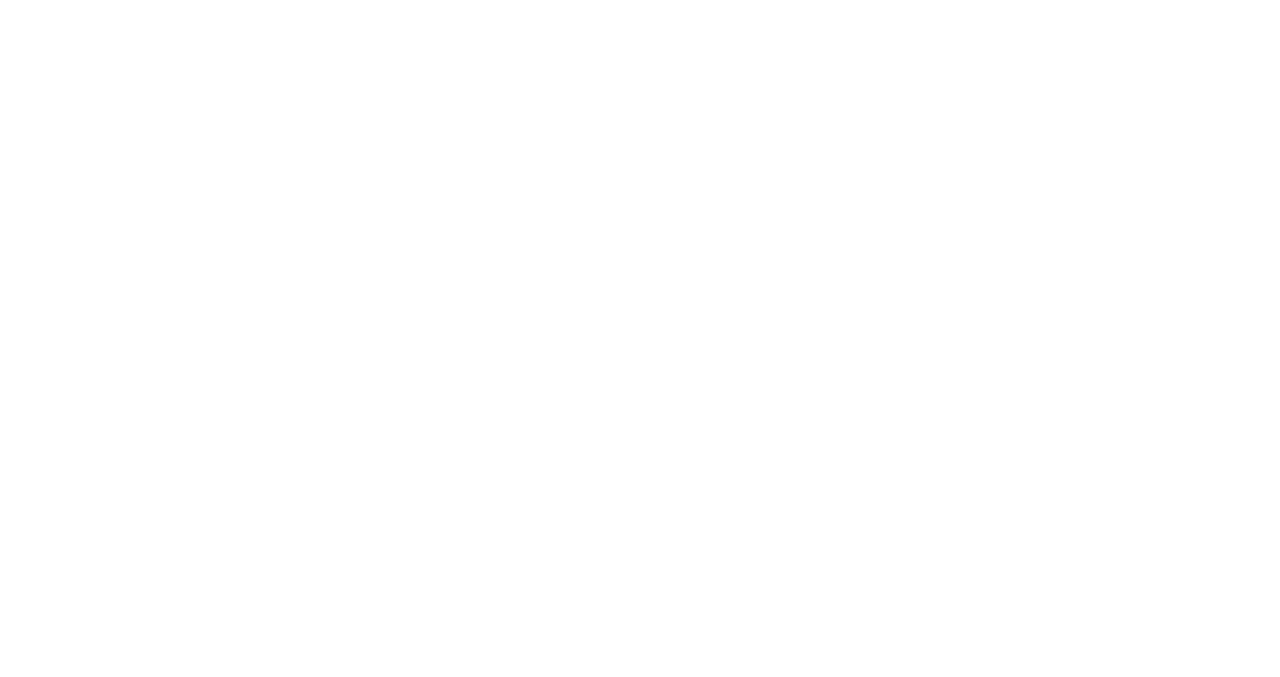Extract the bounding box of the UI element described as: "Cookie Policy".

[0.321, 0.813, 0.451, 0.847]